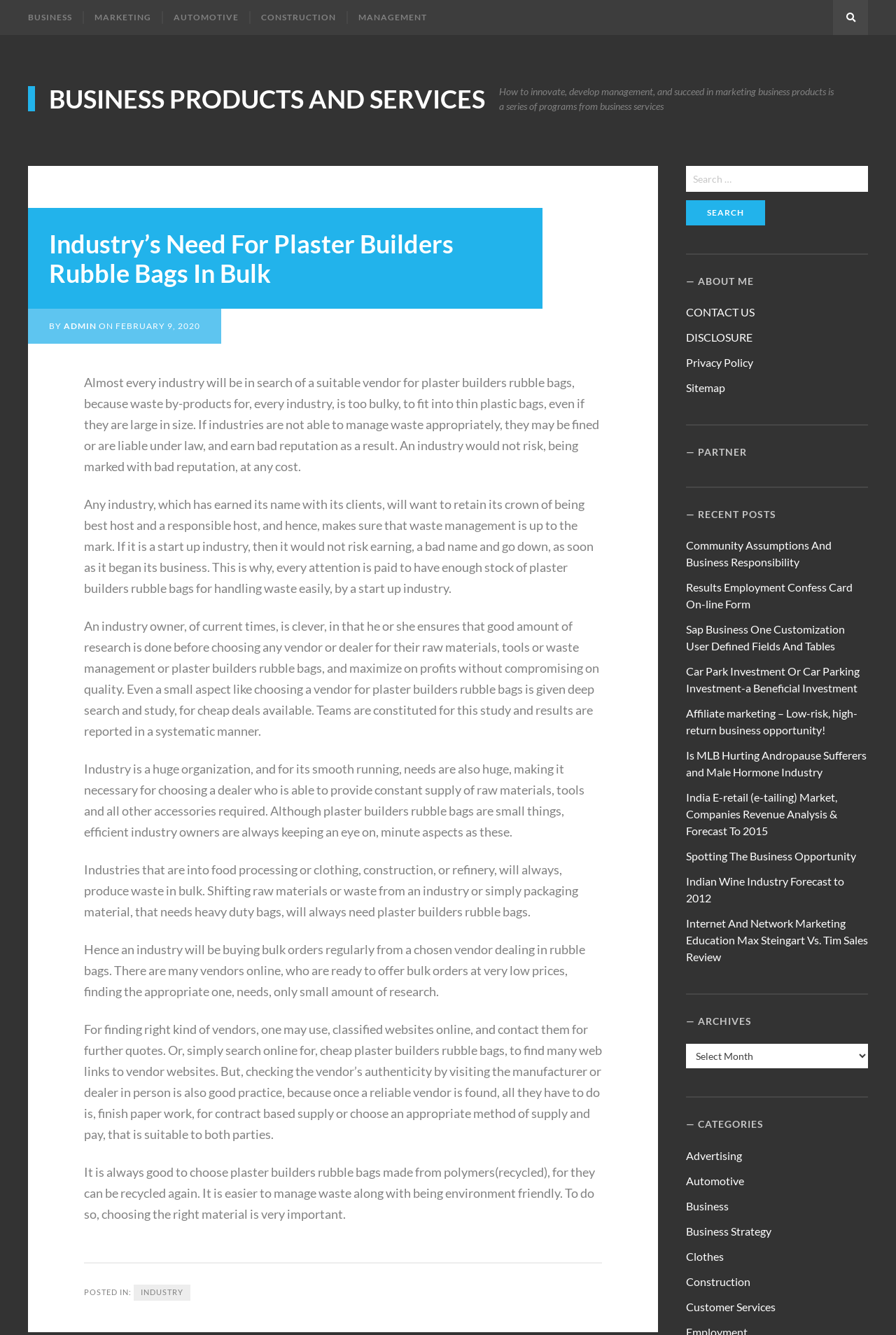Answer the following inquiry with a single word or phrase:
How can industries find reliable vendors for plaster builders rubble bags?

Through online research